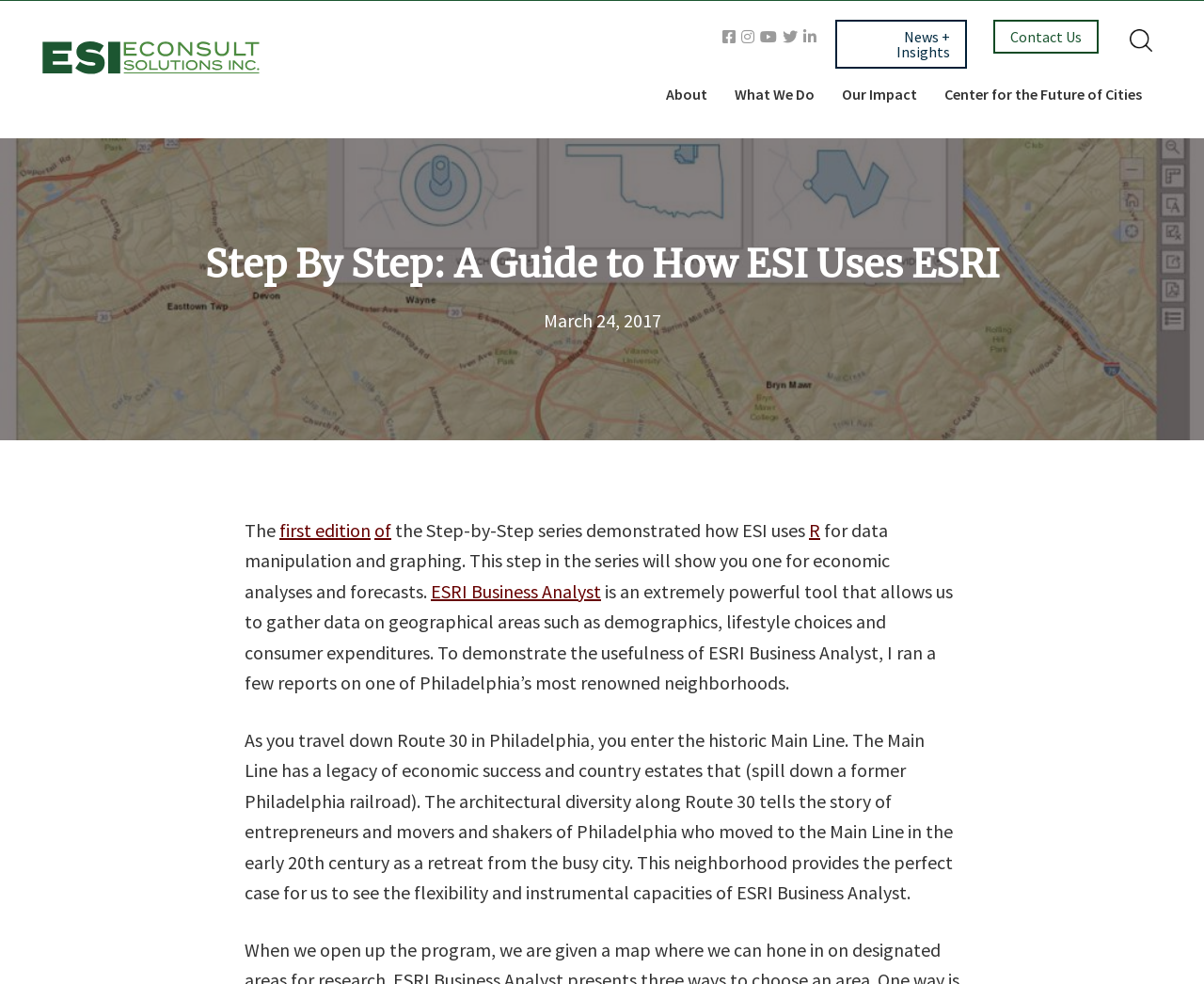Write a detailed summary of the webpage.

The webpage is about a guide to how ESI uses ESRI, specifically focusing on economic analyses and forecasts. At the top left corner, there is a link to skip to the main content. Next to it, there is a link to the website's homepage, "Econsult Solutions, Inc." On the top right corner, there are links to "News + Insights", a search bar, and a "Contact Us" link.

Below the top navigation bar, there is a main navigation menu with links to "About", "What We Do", "Our Impact", and "Center for the Future of Cities". The main heading of the page, "Step By Step: A Guide to How ESI Uses ESRI", is located below the navigation menu.

The main content of the page starts with a date, "March 24, 2017", followed by a paragraph of text that describes the first edition of the Step-by-Step series and its focus on data manipulation and graphing using R. The text then introduces ESRI Business Analyst as a powerful tool for gathering data on geographical areas.

The page continues with a description of the Main Line neighborhood in Philadelphia, highlighting its economic success and architectural diversity. The text explains how ESRI Business Analyst can be used to analyze this neighborhood, demonstrating its flexibility and capabilities.

On the left side of the page, there are four social media links, represented by icons.